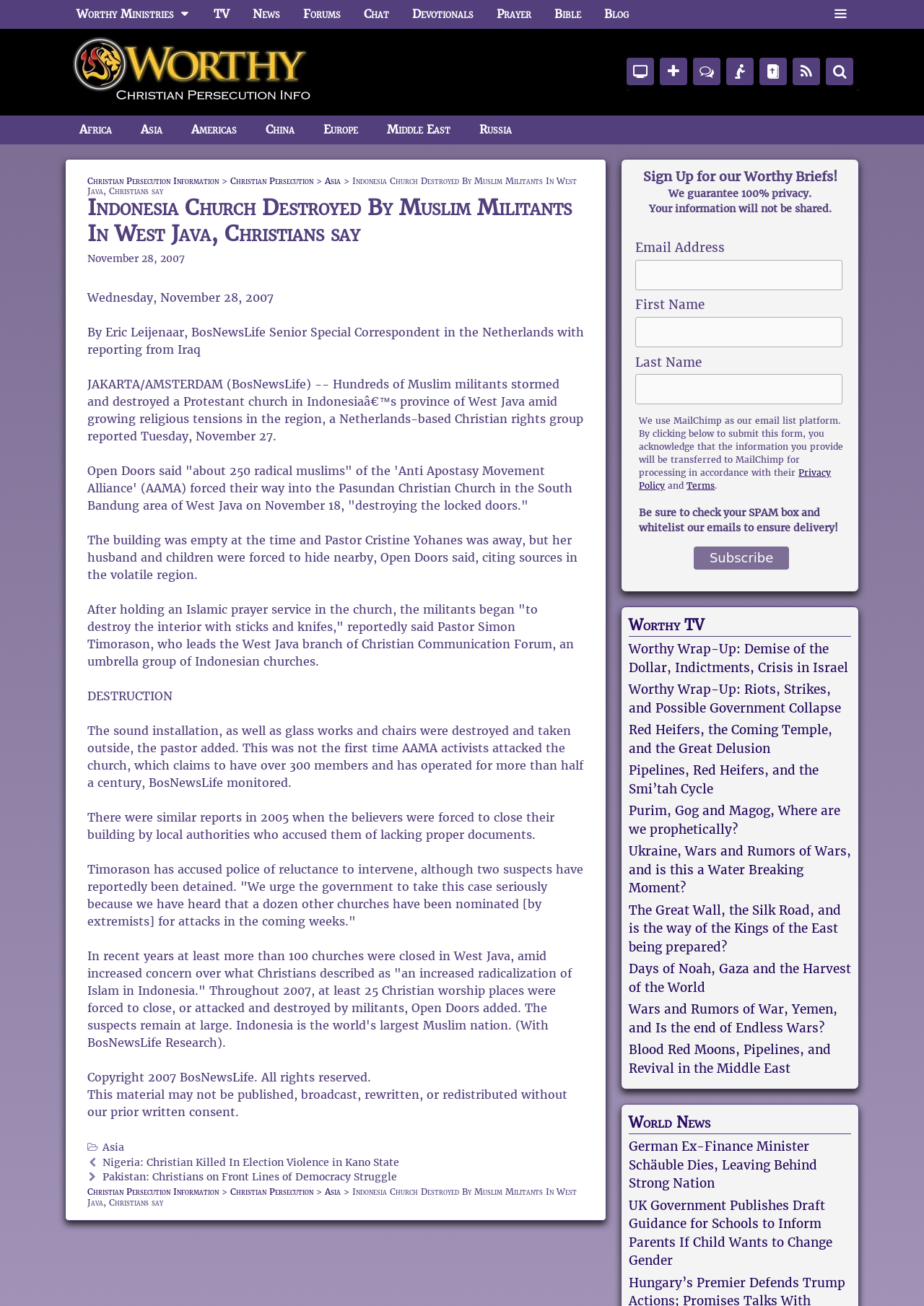Find the bounding box coordinates of the area to click in order to follow the instruction: "Click on 'Archive' link".

None